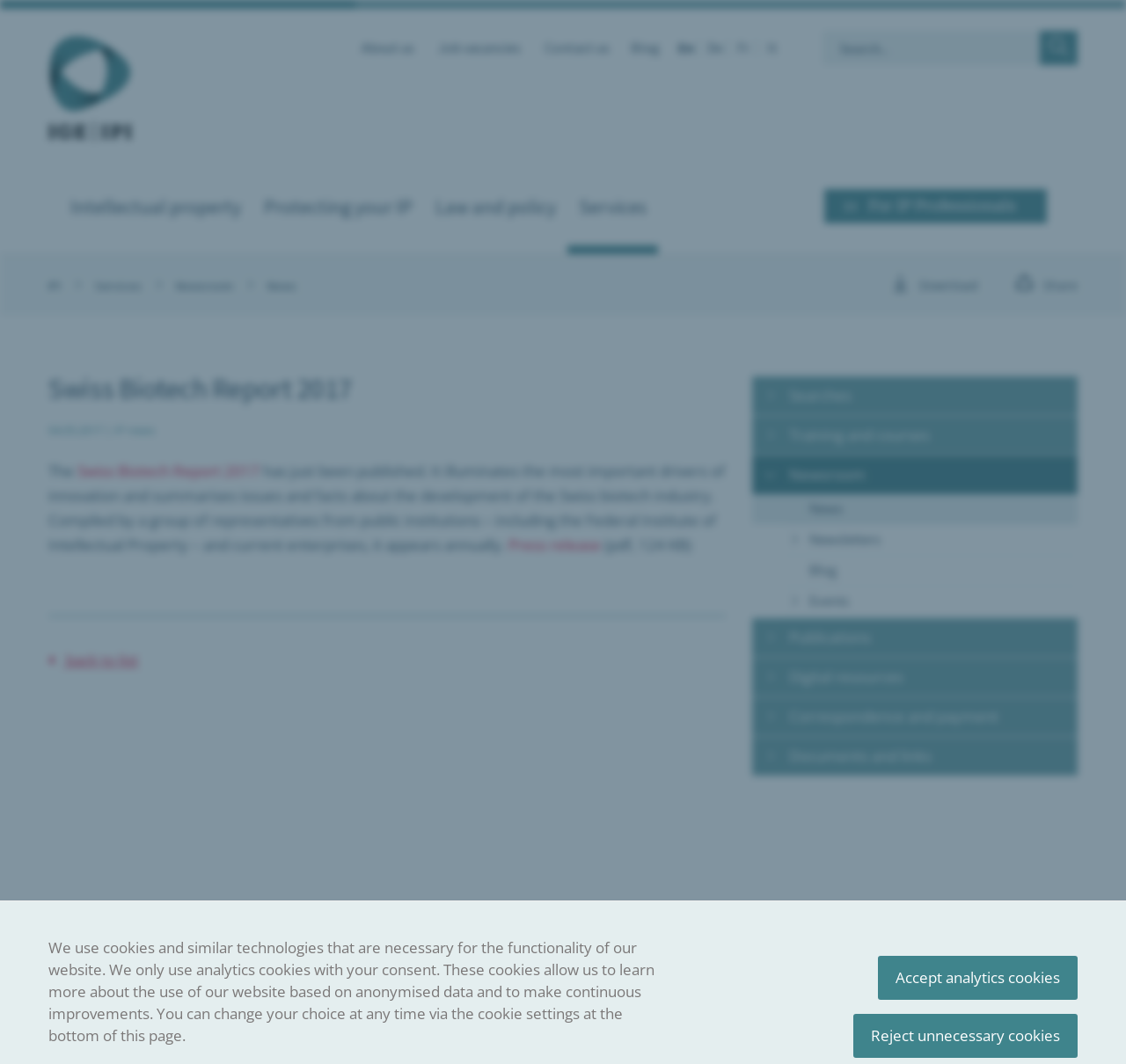Using the given description, provide the bounding box coordinates formatted as (top-left x, top-left y, bottom-right x, bottom-right y), with all values being floating point numbers between 0 and 1. Description: Digital resources

[0.668, 0.618, 0.957, 0.655]